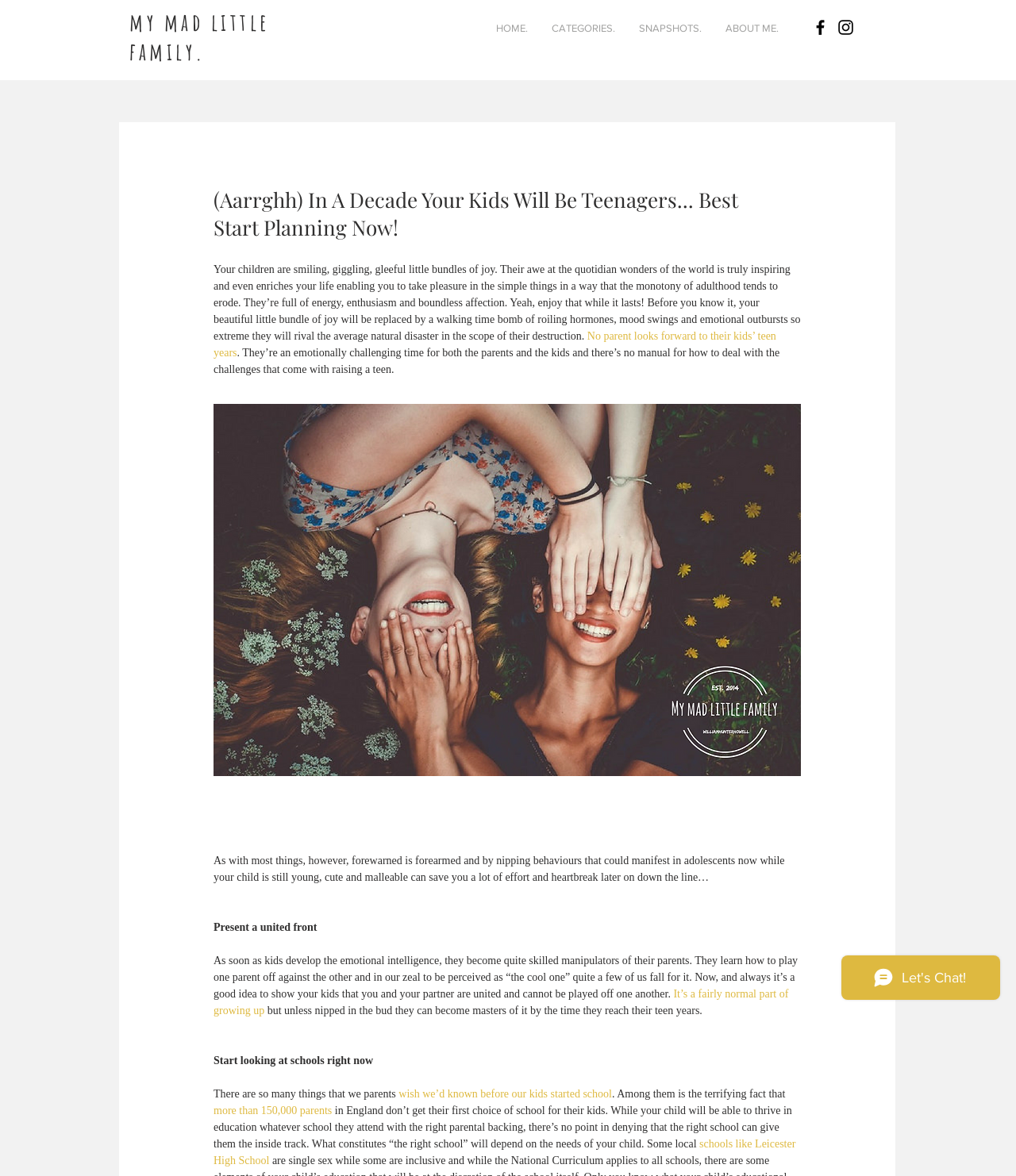Specify the bounding box coordinates of the region I need to click to perform the following instruction: "Click the 'HOME' link". The coordinates must be four float numbers in the range of 0 to 1, i.e., [left, top, right, bottom].

[0.477, 0.007, 0.531, 0.041]